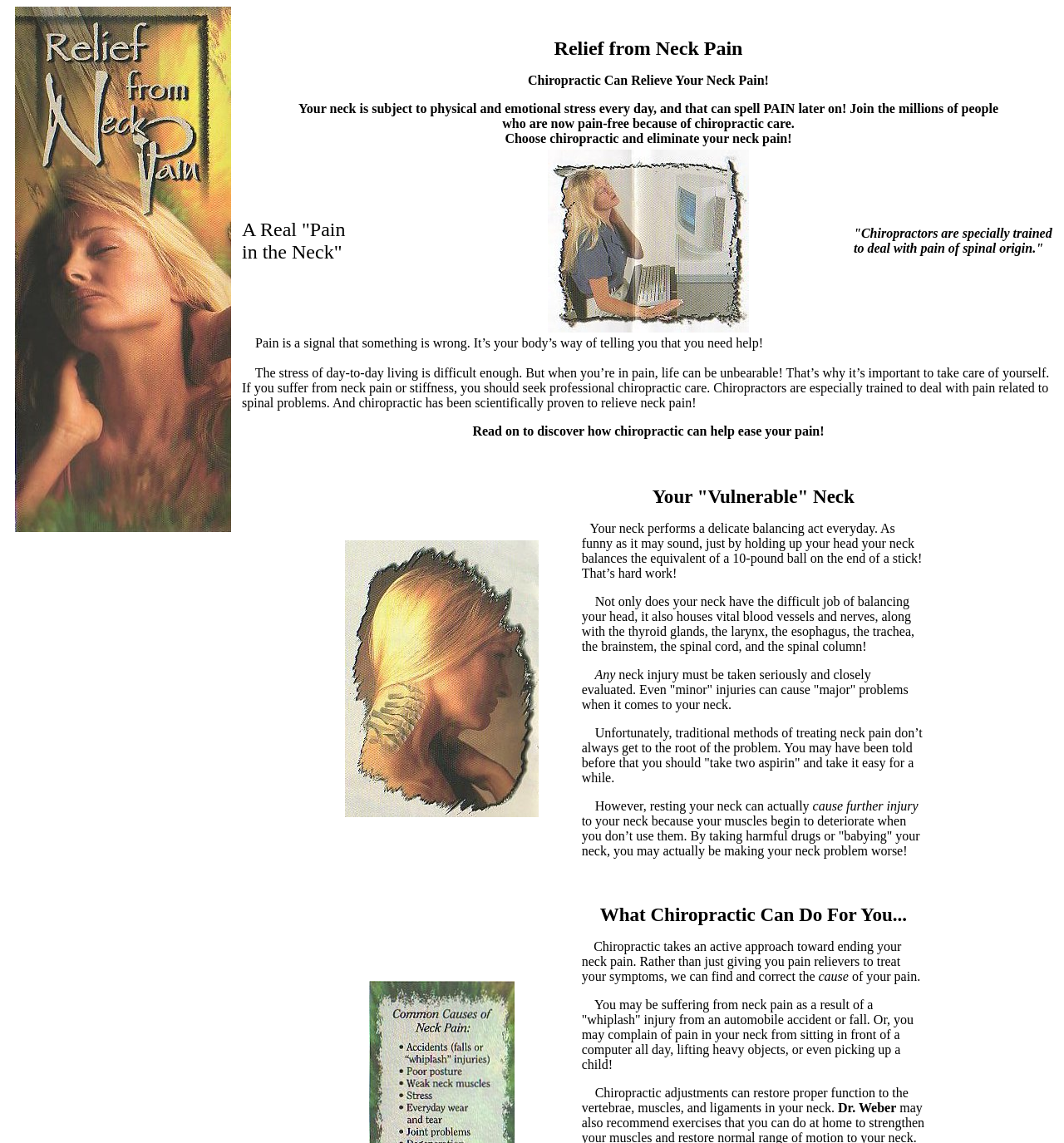What is the purpose of the image in the second row of the table?
Using the visual information, reply with a single word or short phrase.

Illustrating neck pain